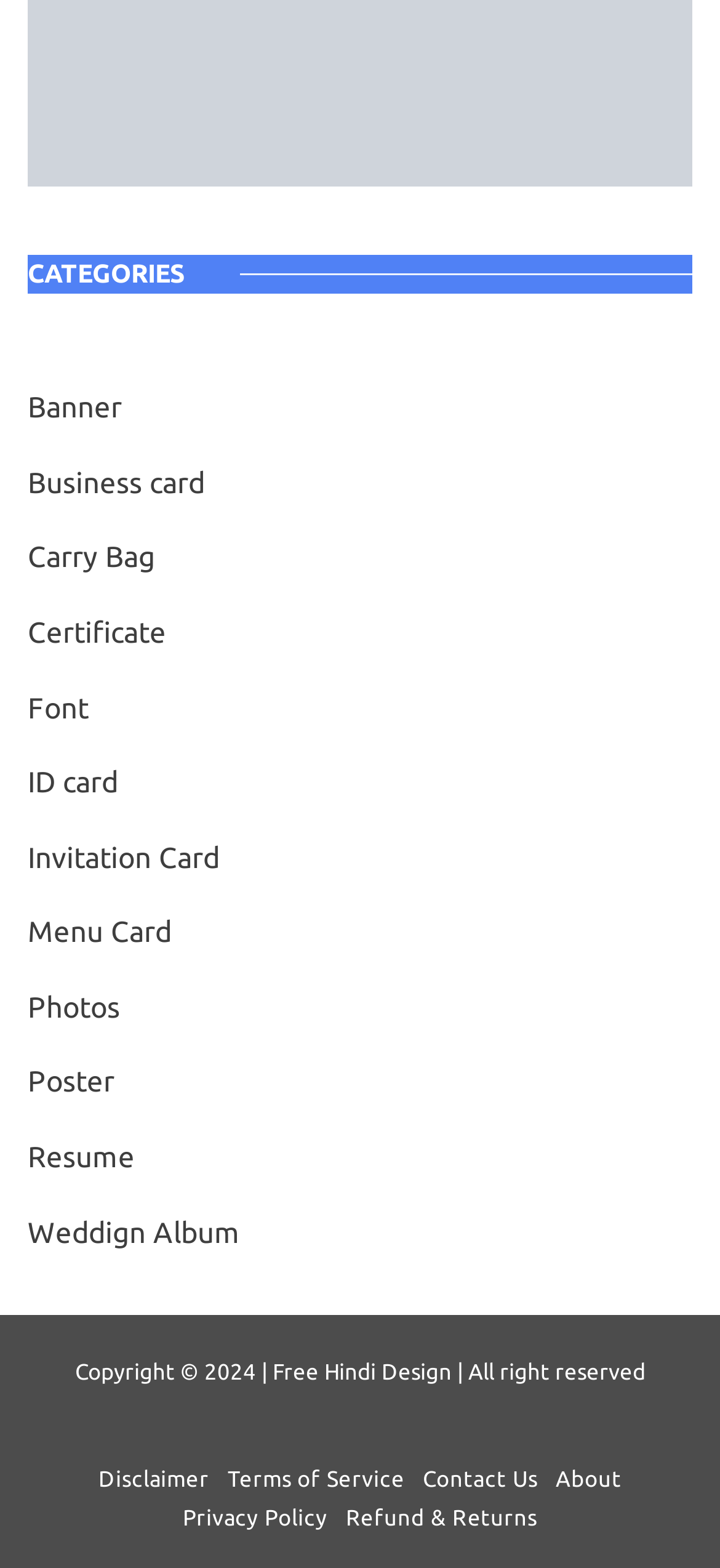Using the information shown in the image, answer the question with as much detail as possible: What is the copyright information?

The webpage has a static text element at the bottom with the content 'Copyright © 2024 | Free Hindi Design | All right reserved', indicating that the website's content is copyrighted and owned by Free Hindi Design.